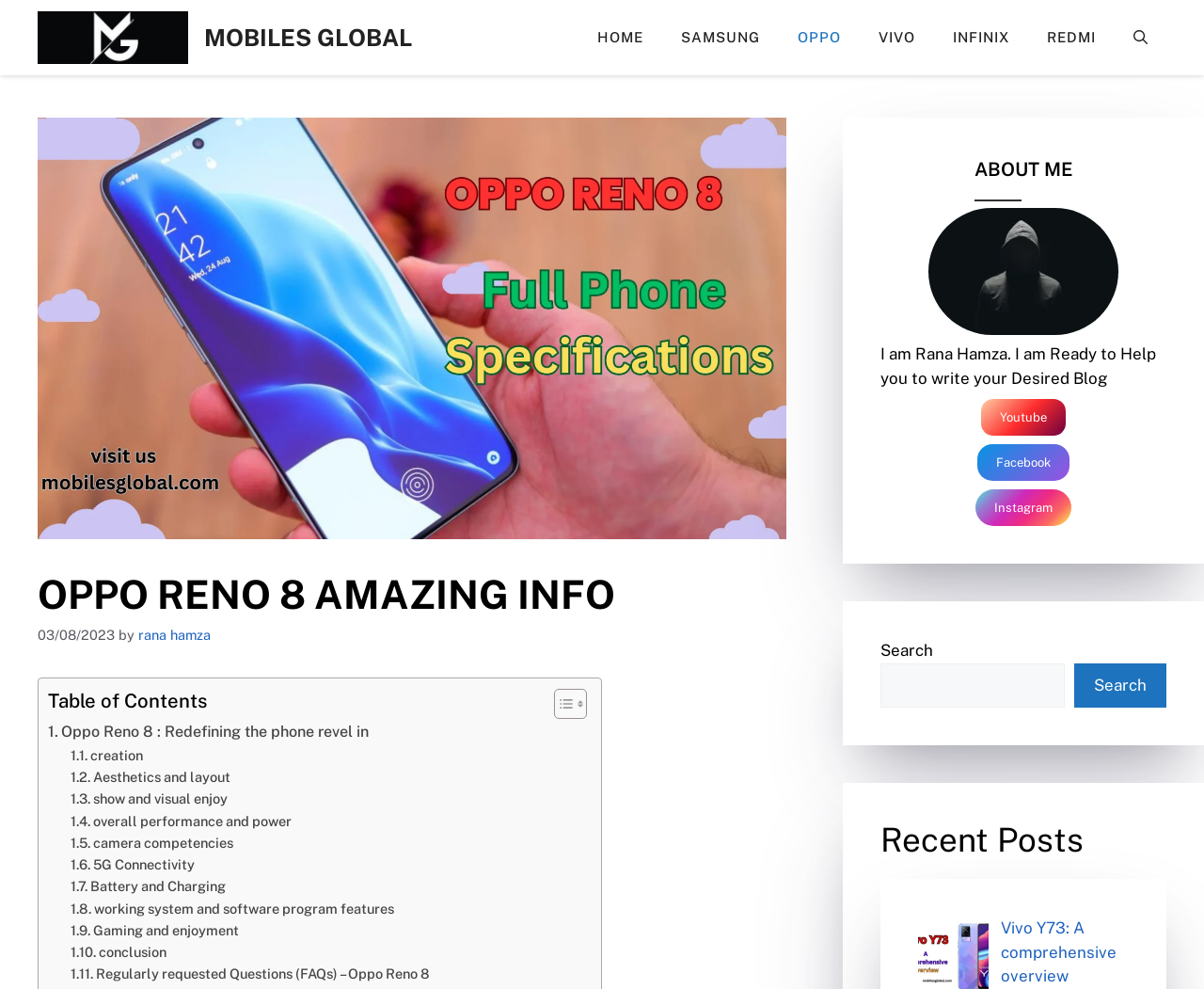Answer the following in one word or a short phrase: 
Who is the author of the blog post?

Rana Hamza